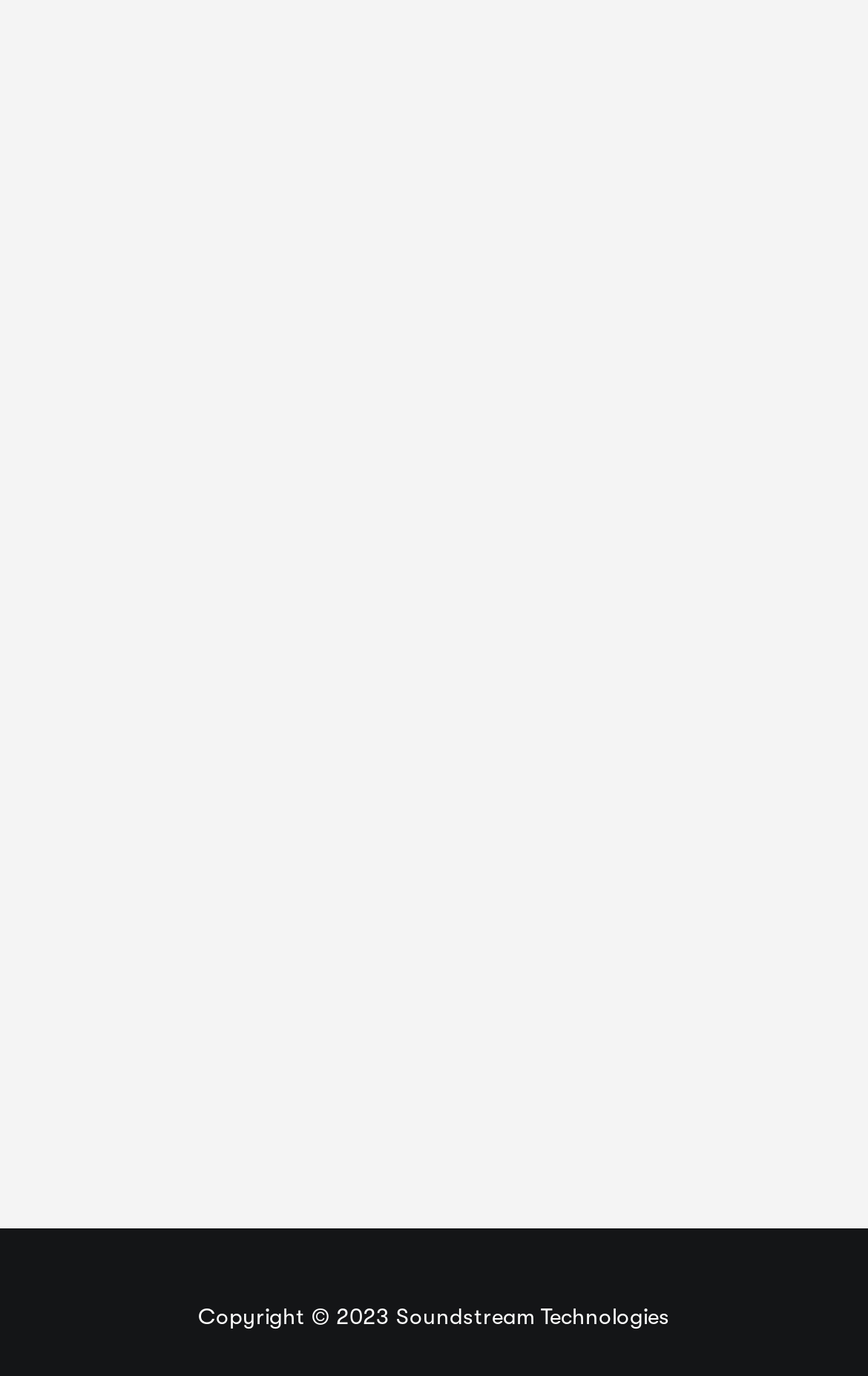Locate the bounding box coordinates of the clickable region to complete the following instruction: "Check Warranty Information."

[0.3, 0.267, 0.7, 0.296]